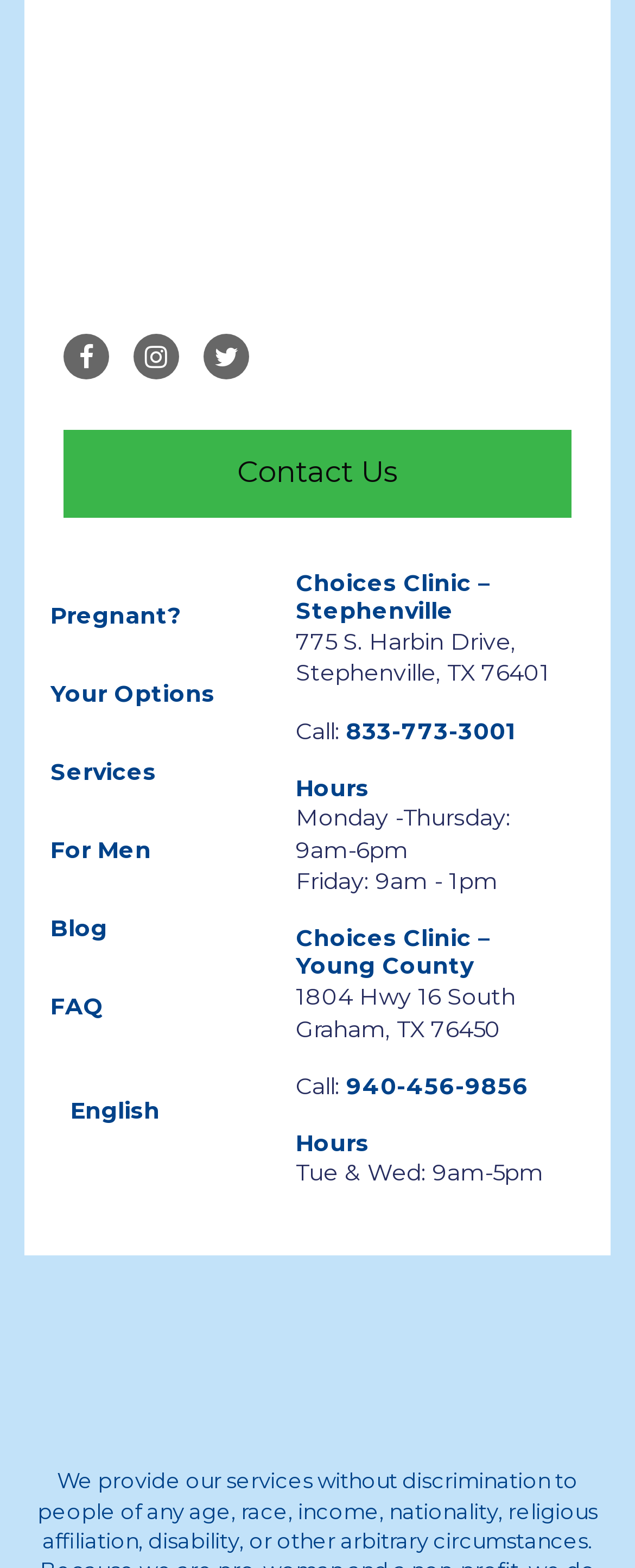Find the bounding box coordinates of the element's region that should be clicked in order to follow the given instruction: "view clinic hours". The coordinates should consist of four float numbers between 0 and 1, i.e., [left, top, right, bottom].

[0.465, 0.494, 0.9, 0.512]